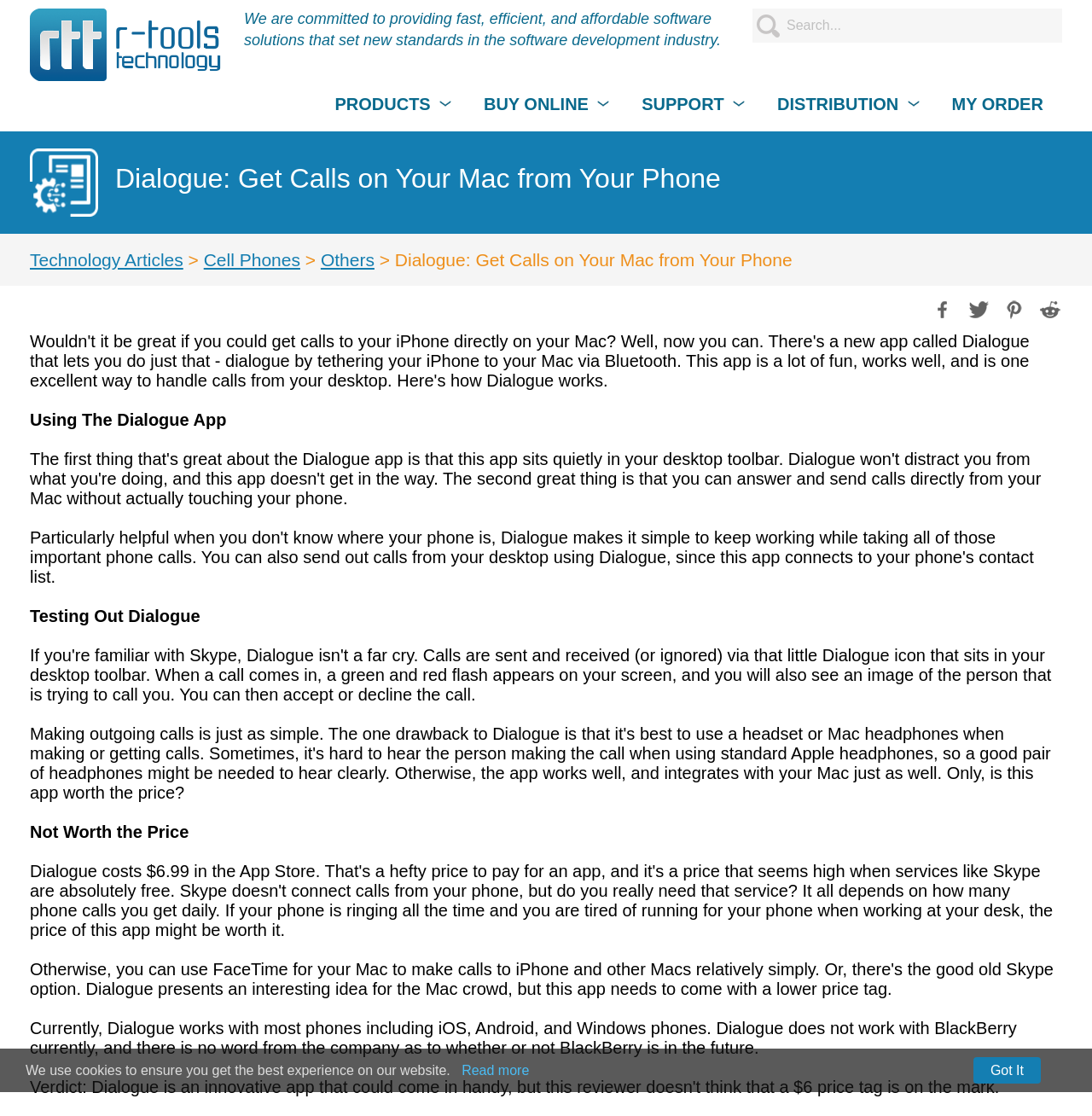Please answer the following question using a single word or phrase: 
What is the title of the main section?

Dialogue: Get Calls on Your Mac from Your Phone